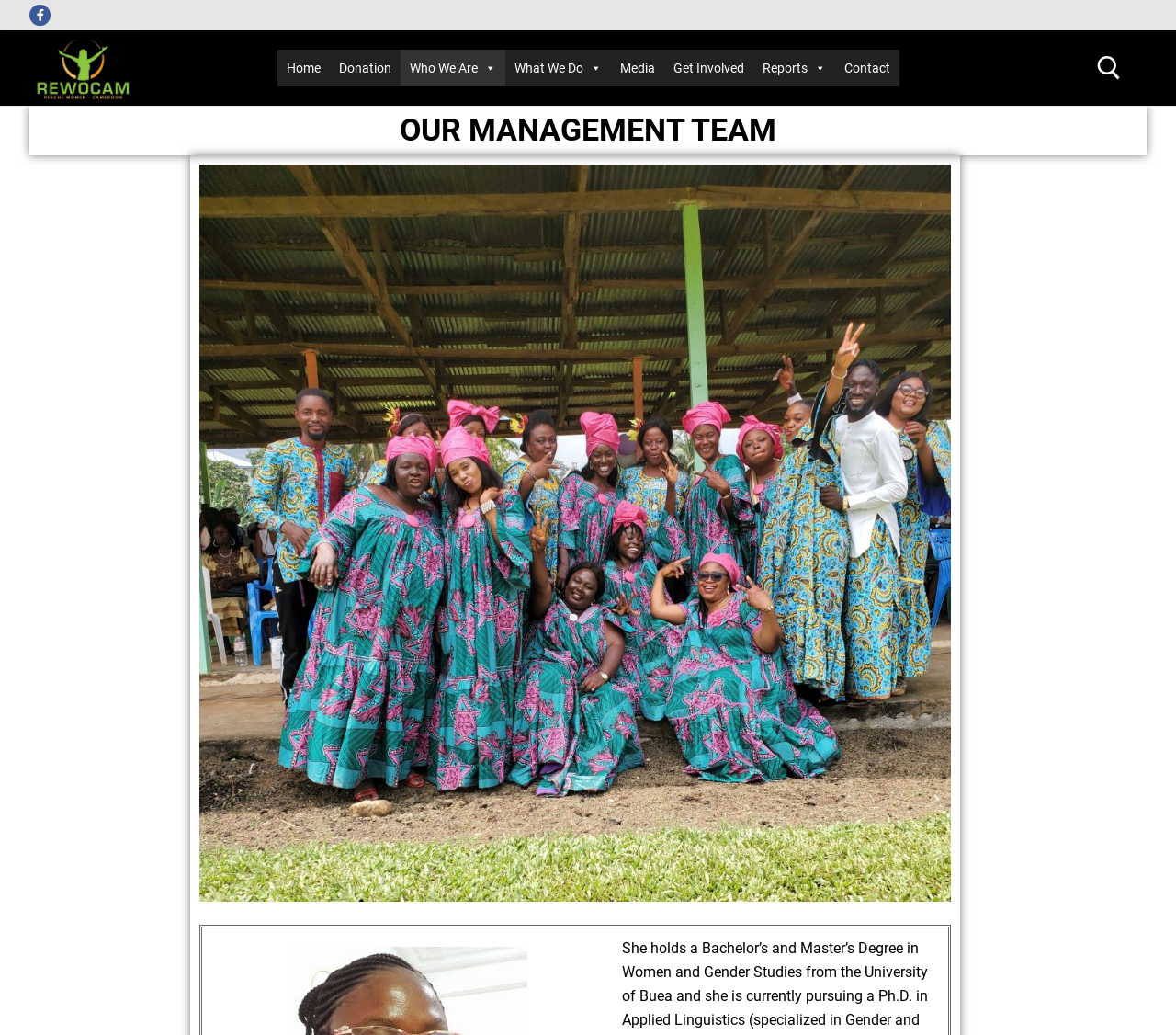Please identify the bounding box coordinates of the clickable element to fulfill the following instruction: "Open search tool". The coordinates should be four float numbers between 0 and 1, i.e., [left, top, right, bottom].

[0.911, 0.029, 0.975, 0.102]